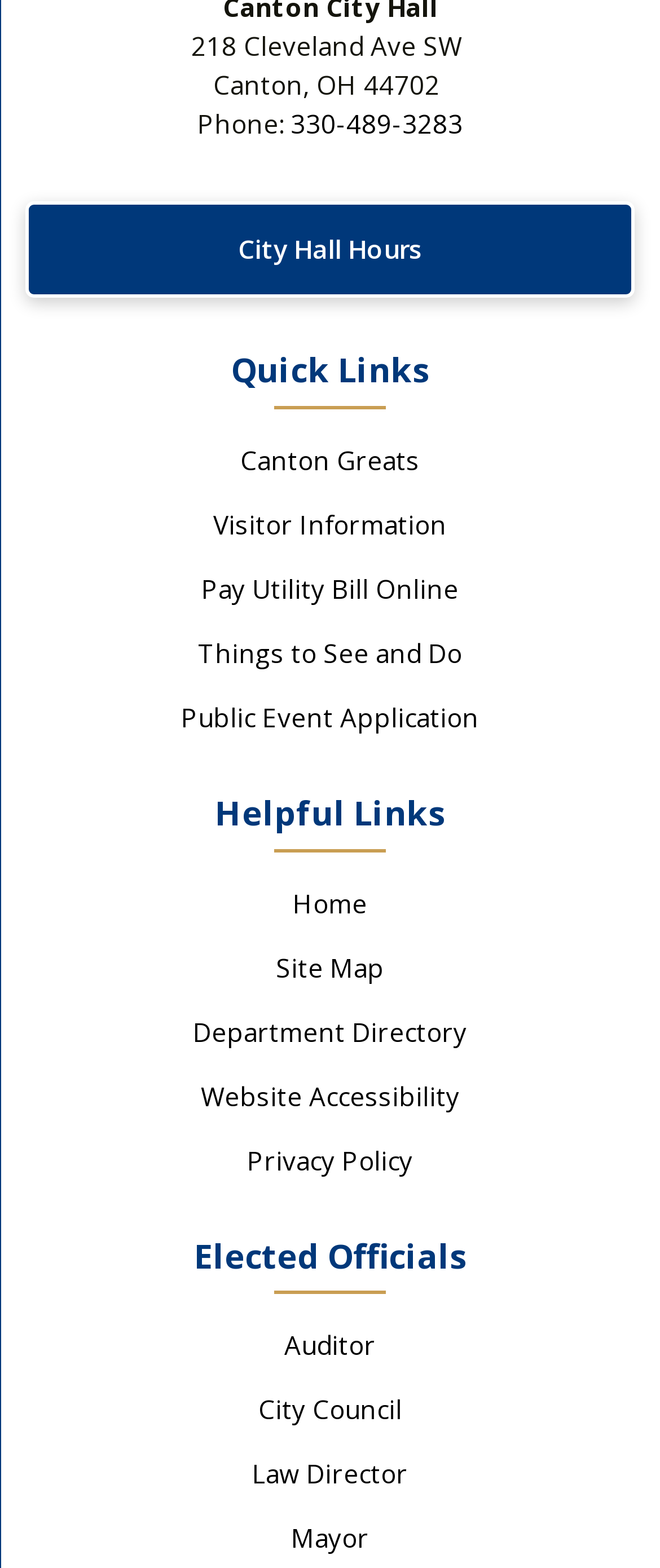How many quick links are available?
Examine the webpage screenshot and provide an in-depth answer to the question.

I counted the number of links under the 'Quick Links' region, which includes links to 'Canton Greats', 'Visitor Information', 'Pay Utility Bill Online', 'Things to See and Do', 'Public Event Application', and 'Quick Links' itself.